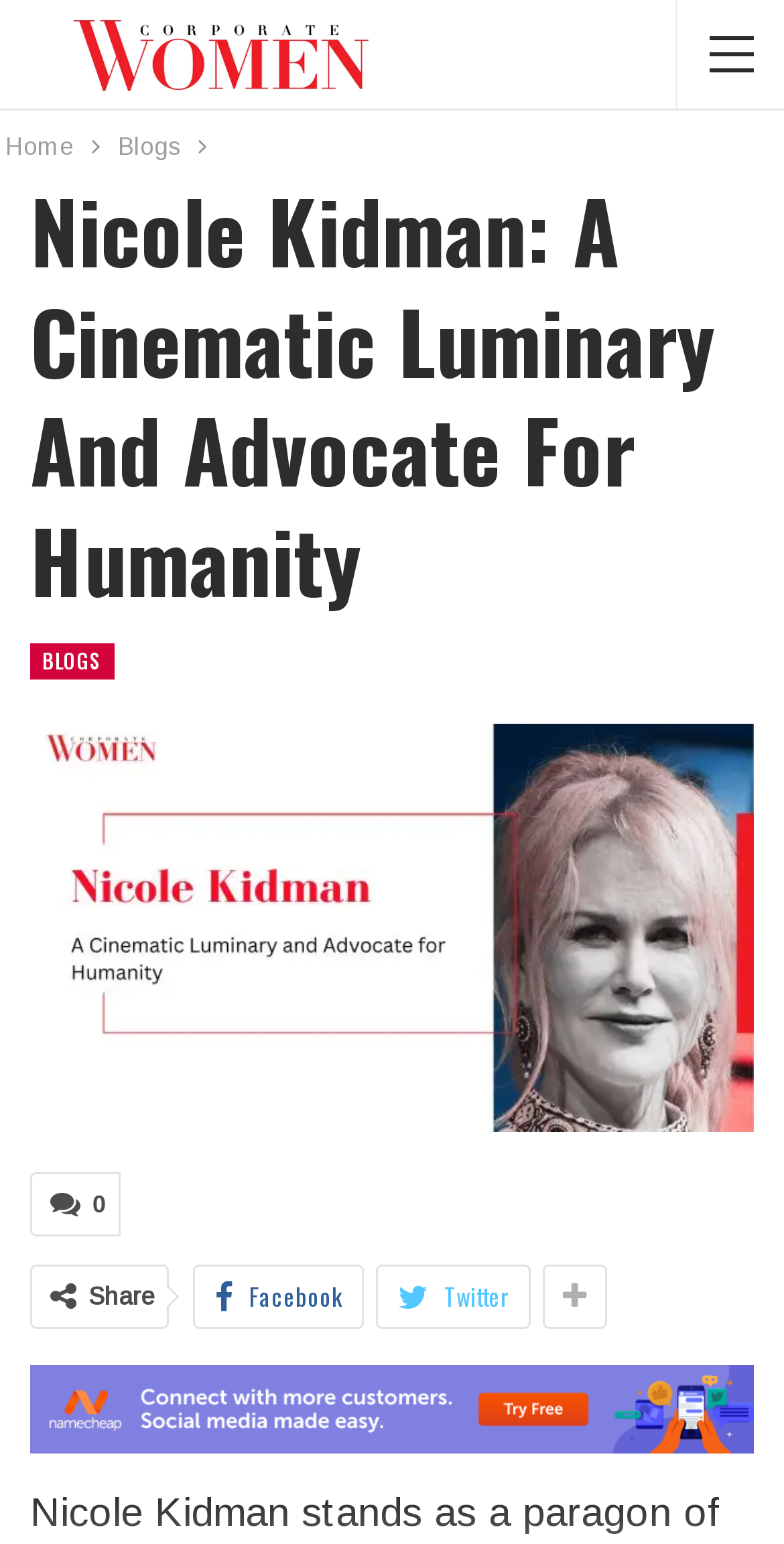How many navigation links are there?
Provide a concise answer using a single word or phrase based on the image.

2